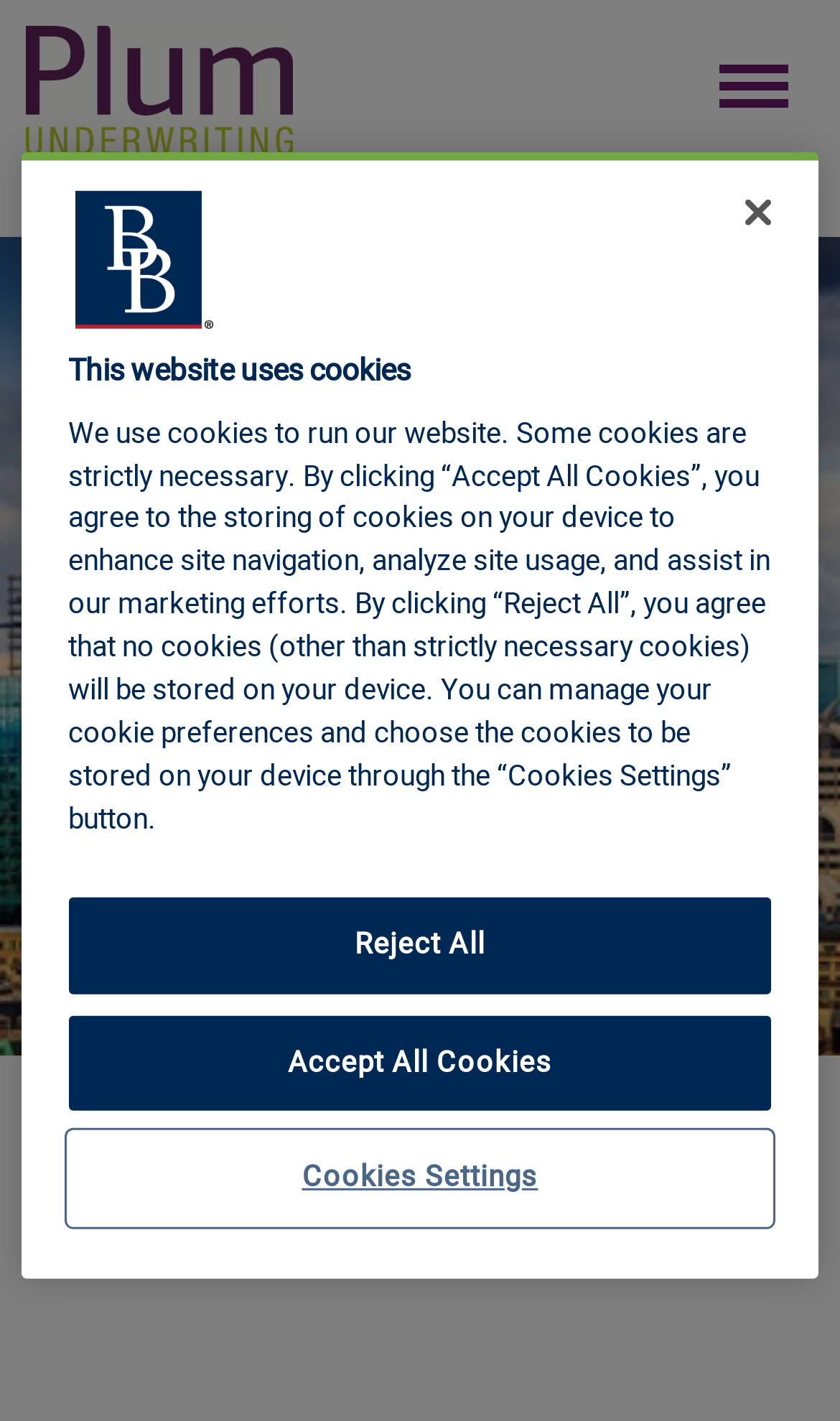What is the logo above the news articles? Please answer the question using a single word or phrase based on the image.

GRP logo